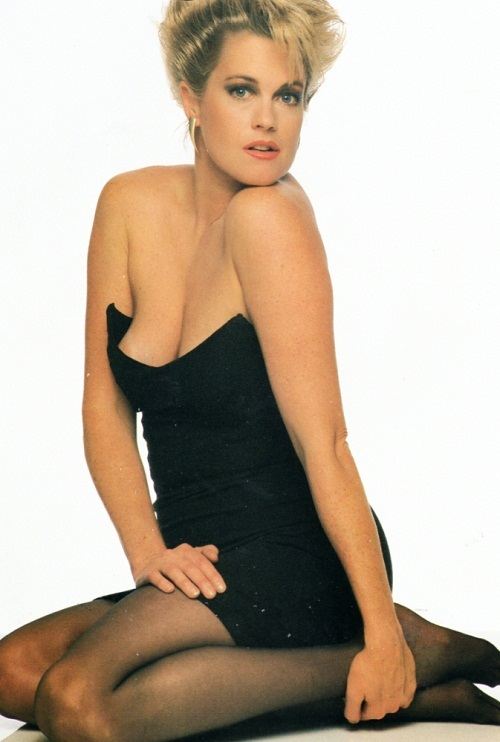What style is Melanie Griffith's hair?
Answer the question with detailed information derived from the image.

The caption describes Melanie Griffith's hair as being 'styled in voluminous waves', which suggests that her hair is styled in a way that creates a lot of volume and has a wavy texture.